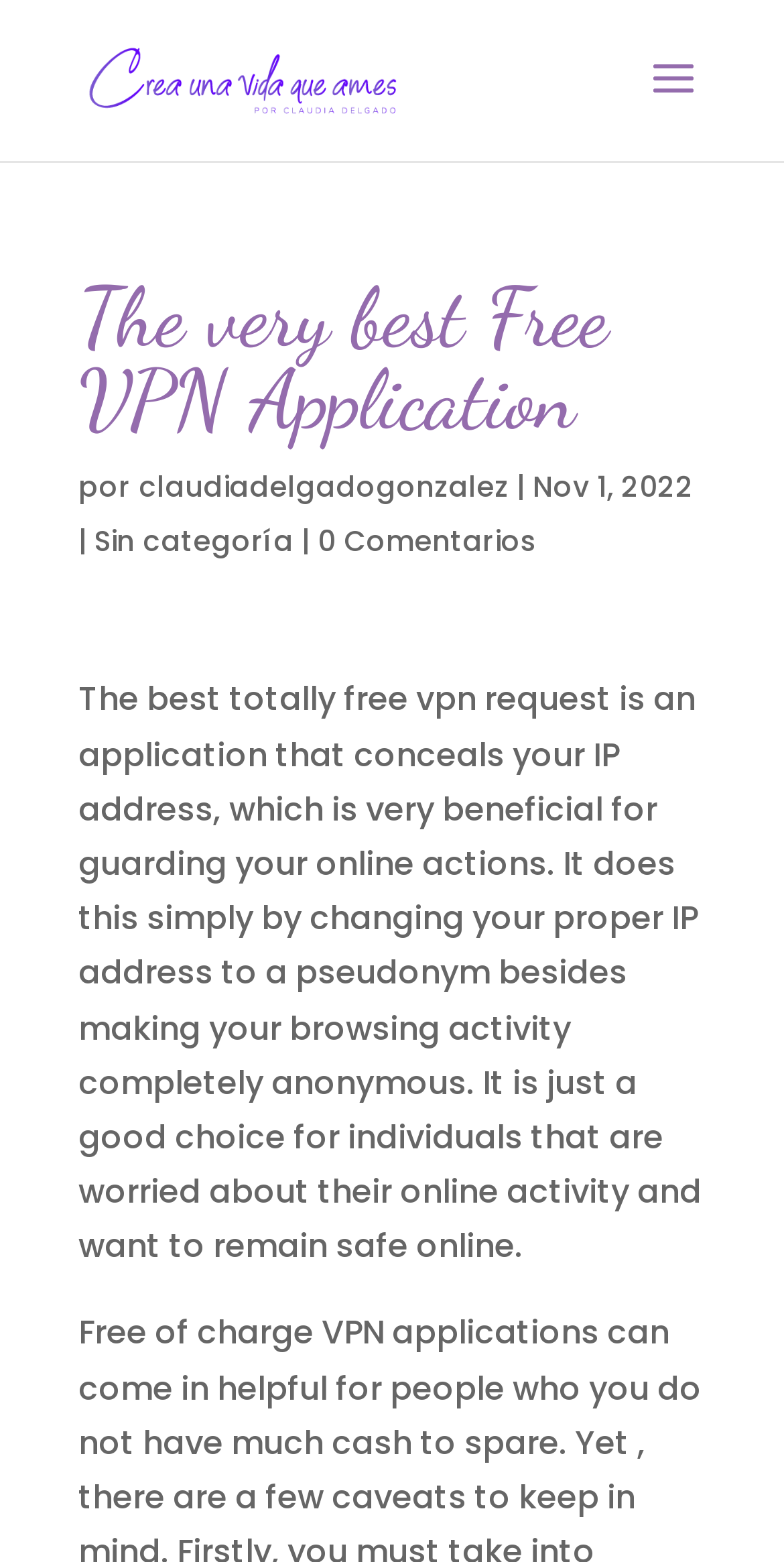Describe the entire webpage, focusing on both content and design.

The webpage appears to be a blog post or article about the best free VPN application. At the top, there is a link to "Crea una Vida que ames" accompanied by an image with the same name, positioned slightly above the link. Below this, there is a heading that reads "The very best Free VPN Application". 

To the right of the heading, there is a section that includes the author's name, "claudiadelgadogonzalez", separated by a vertical bar from the date "Nov 1, 2022". 

Further down, there are two links, "Sin categoría" and "0 Comentarios", positioned side by side. 

The main content of the webpage is a paragraph of text that explains the benefits of using a free VPN application, describing how it conceals one's IP address and makes online activity anonymous. This text is positioned below the links and spans almost the entire width of the page.